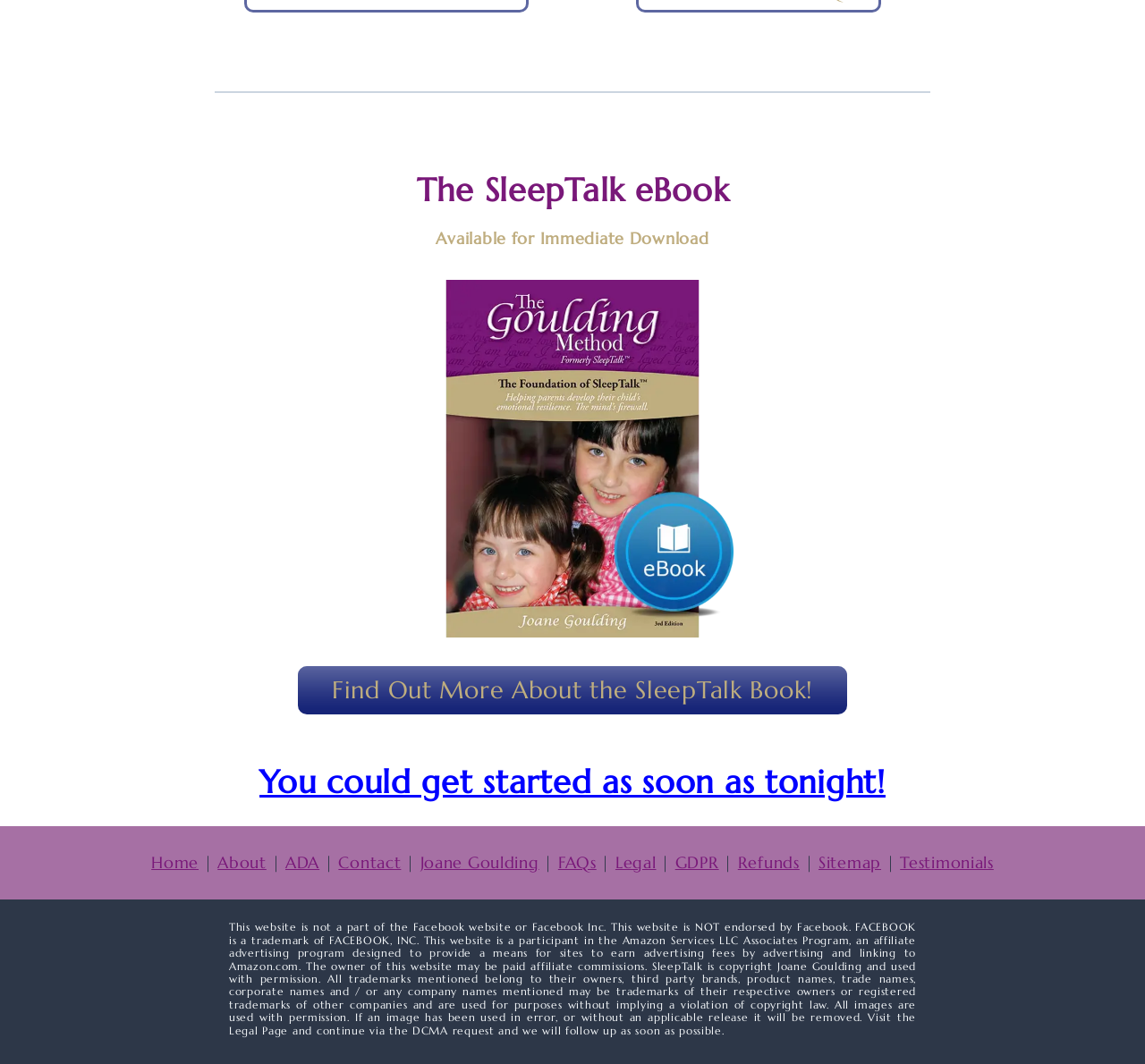Please provide a comprehensive answer to the question based on the screenshot: What is the copyright information of the webpage?

The copyright information of the webpage is obtained from the static text element at the bottom of the webpage which mentions 'SleepTalk is copyright Joane Goulding and used with permission'.